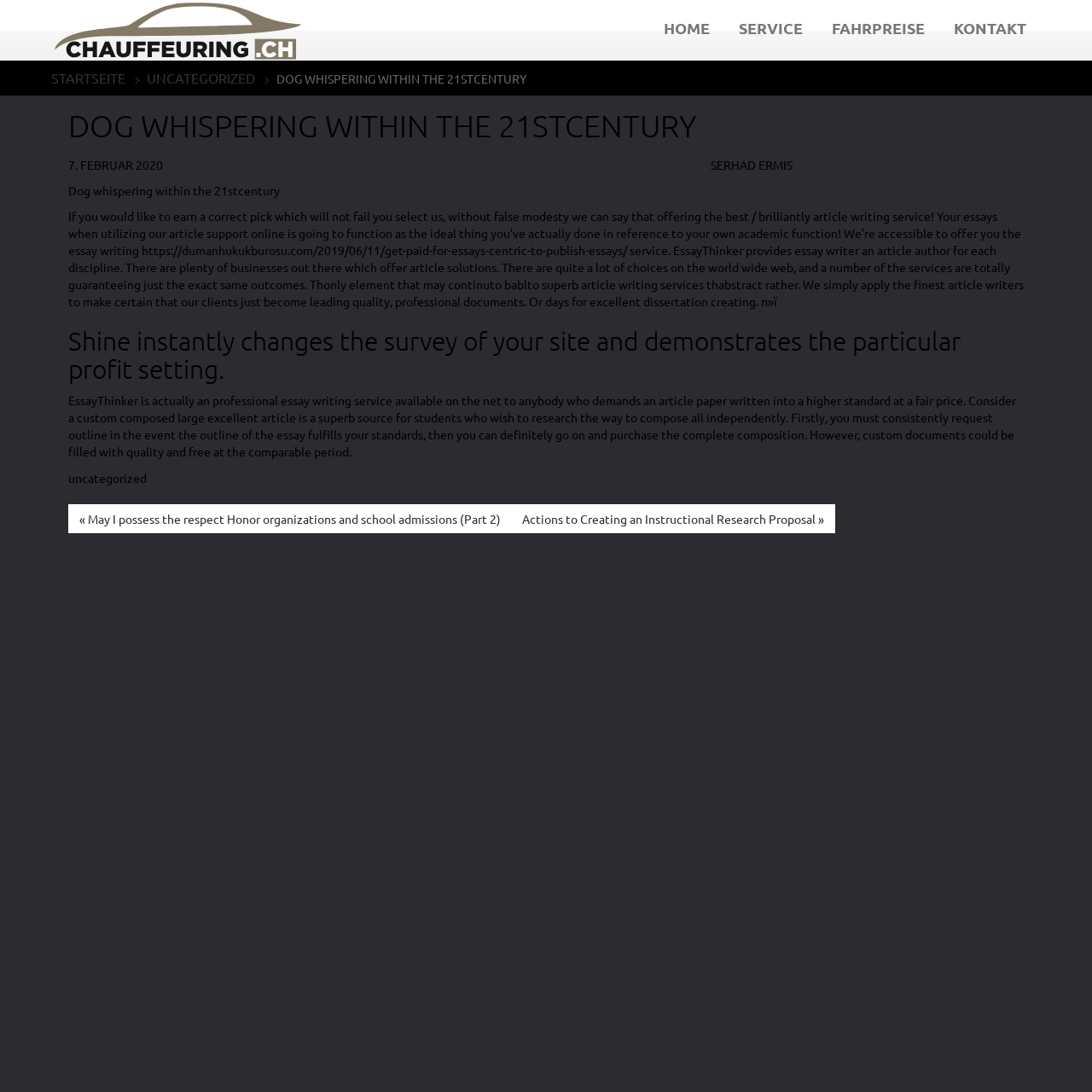From the details in the image, provide a thorough response to the question: How many links are there in the top navigation bar?

I counted the links in the top navigation bar, which are 'HOME', 'SERVICE', 'FAHRPREISE', and 'KONTAKT', so there are 4 links in total.